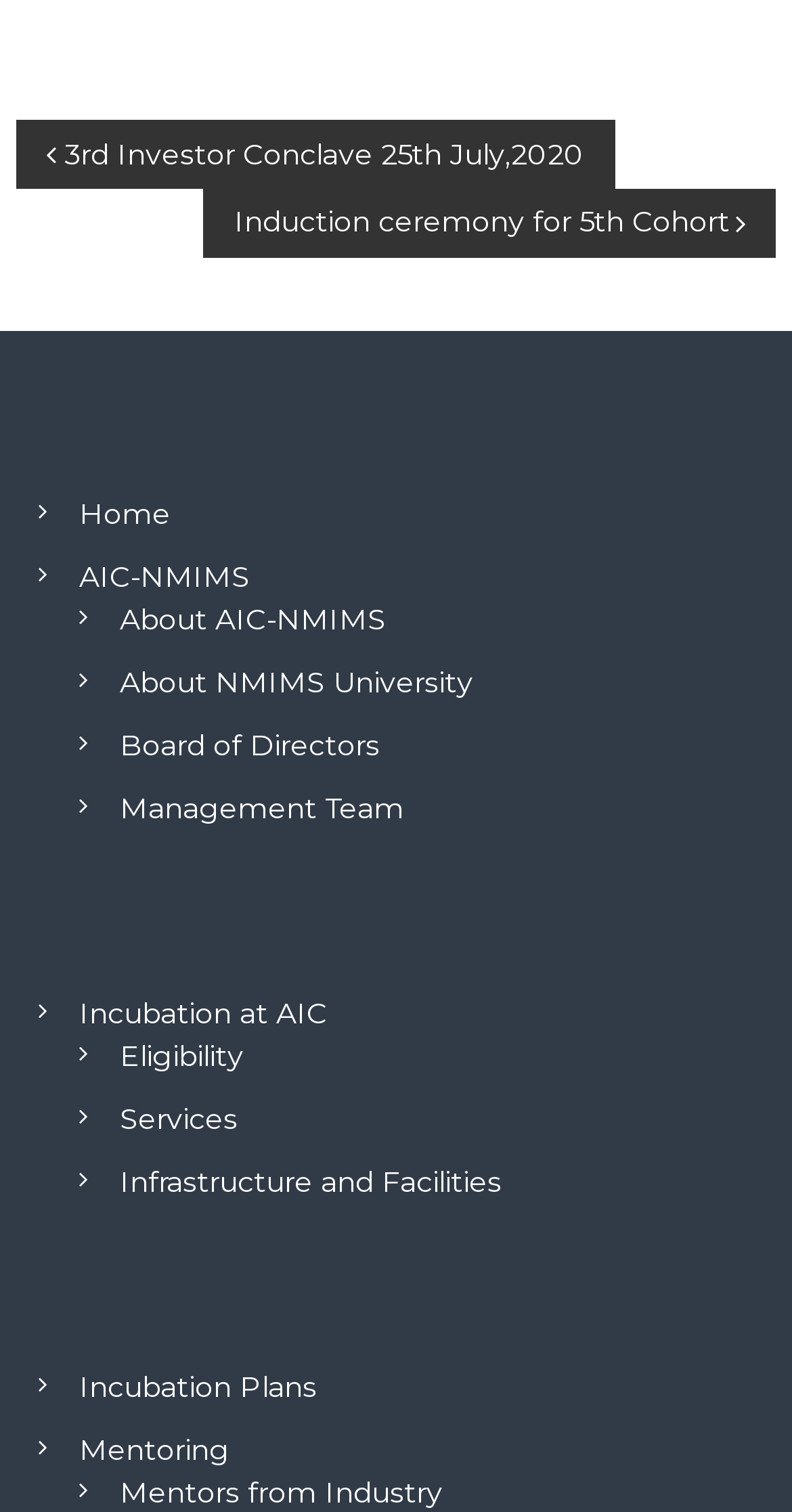Please give a succinct answer using a single word or phrase:
How many links are in the navigation section?

2